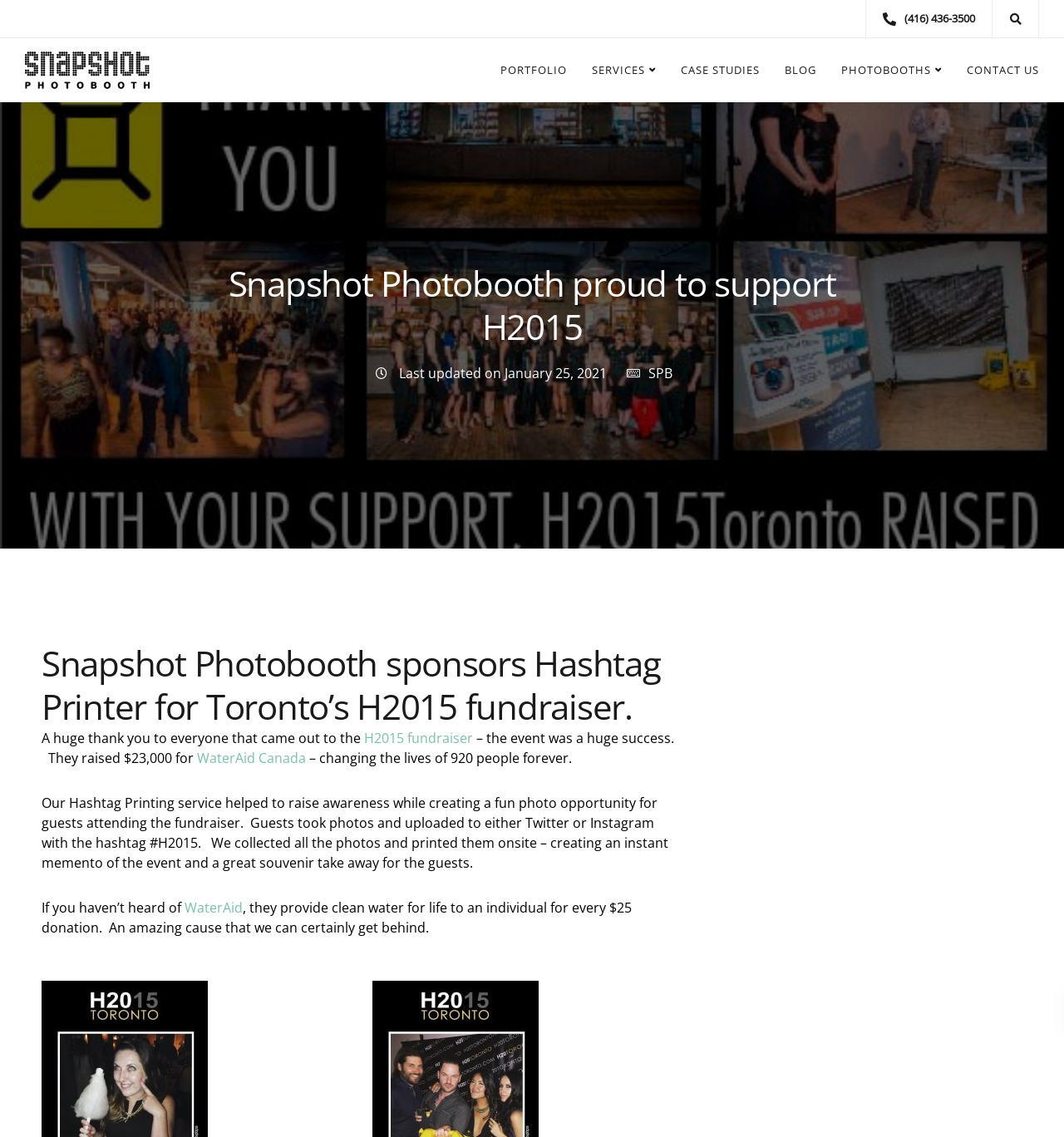Please determine the bounding box coordinates of the area that needs to be clicked to complete this task: 'Learn about corporate photo booth'. The coordinates must be four float numbers between 0 and 1, formatted as [left, top, right, bottom].

[0.383, 0.705, 0.54, 0.72]